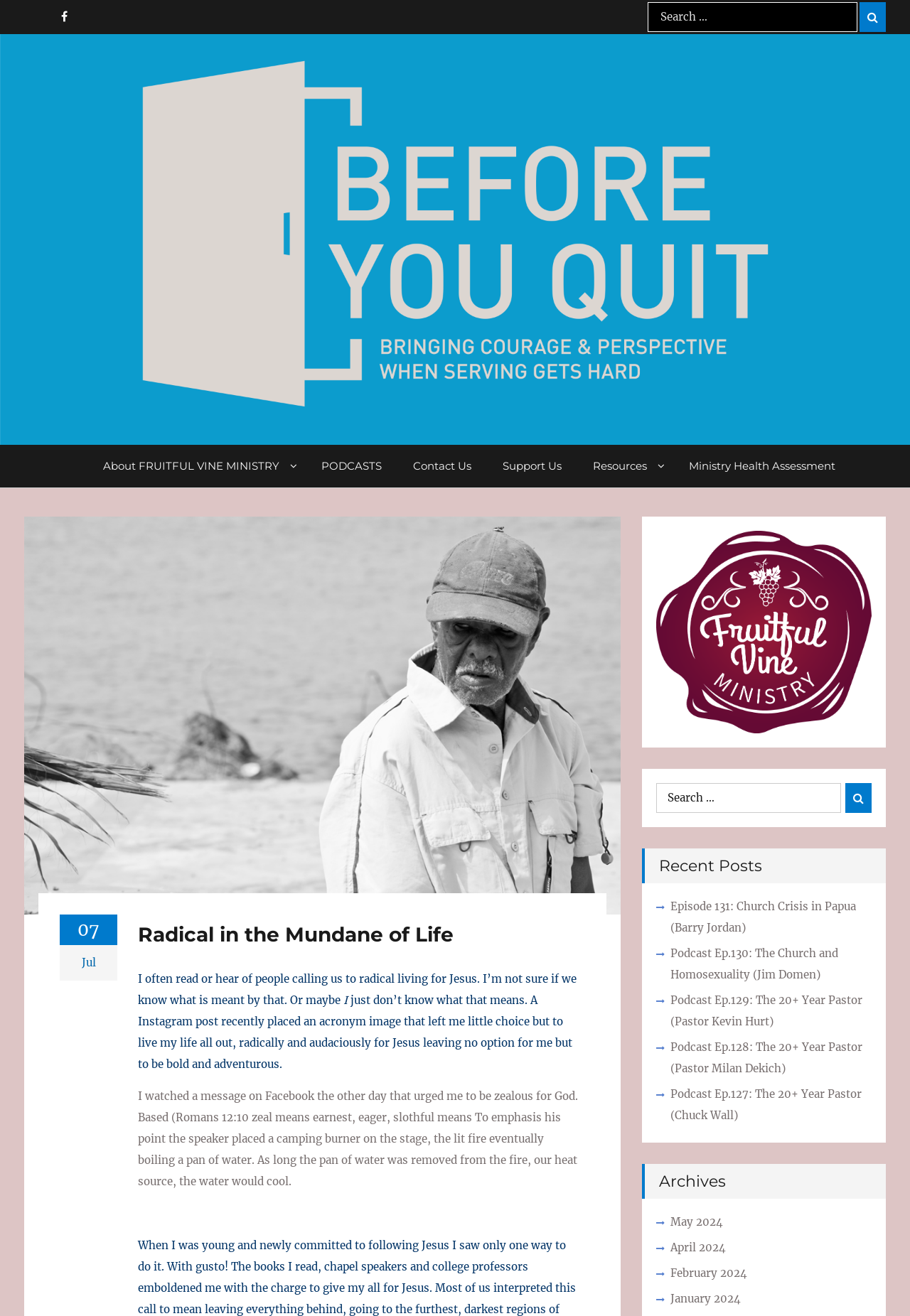Please find the bounding box for the following UI element description. Provide the coordinates in (top-left x, top-left y, bottom-right x, bottom-right y) format, with values between 0 and 1: Ministry Health Assessment

[0.741, 0.338, 0.934, 0.37]